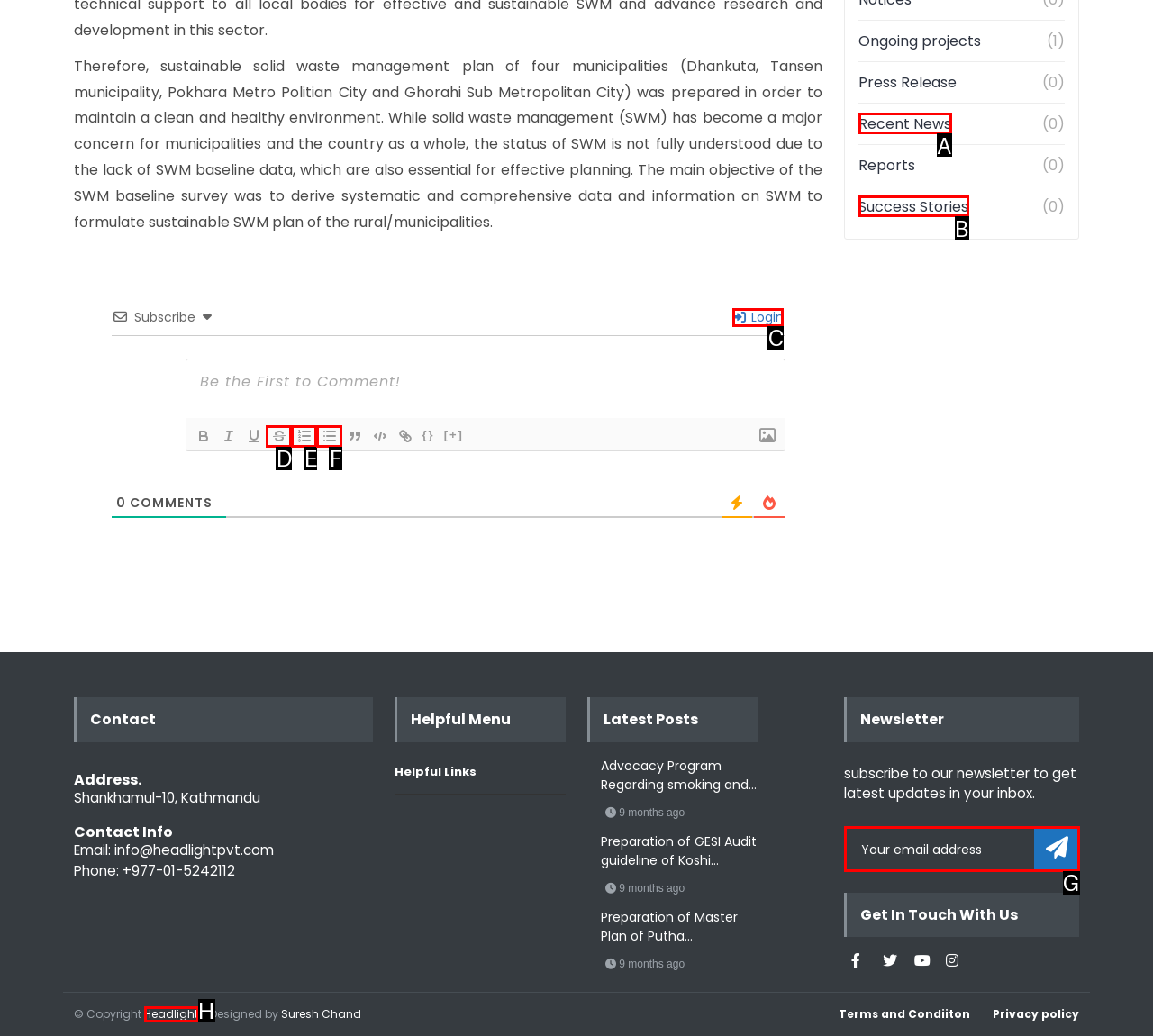Match the HTML element to the description: parent_node: {} title="Unordered List" value="bullet". Answer with the letter of the correct option from the provided choices.

F